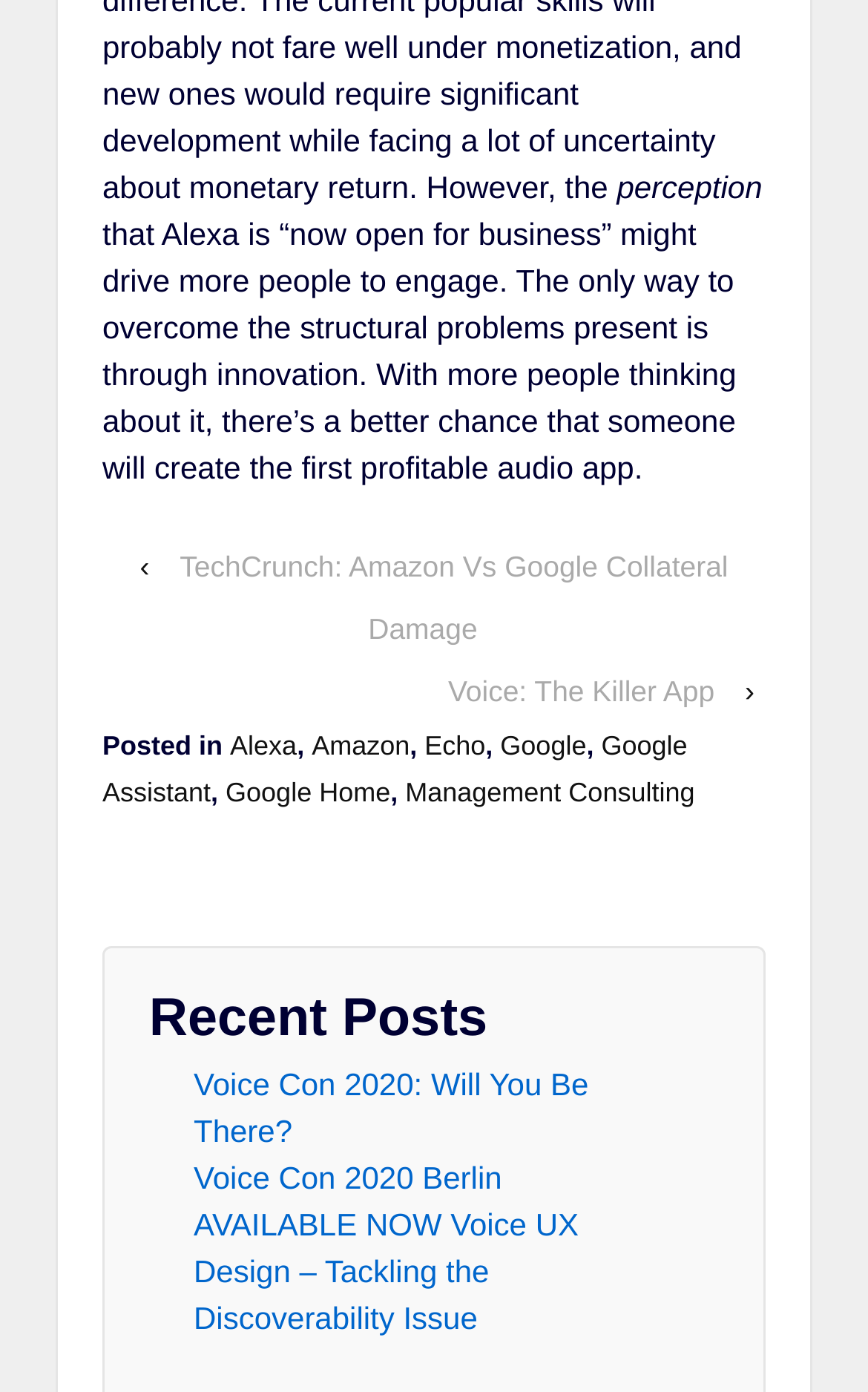What is the topic of the article?
Please look at the screenshot and answer using one word or phrase.

Alexa and Google